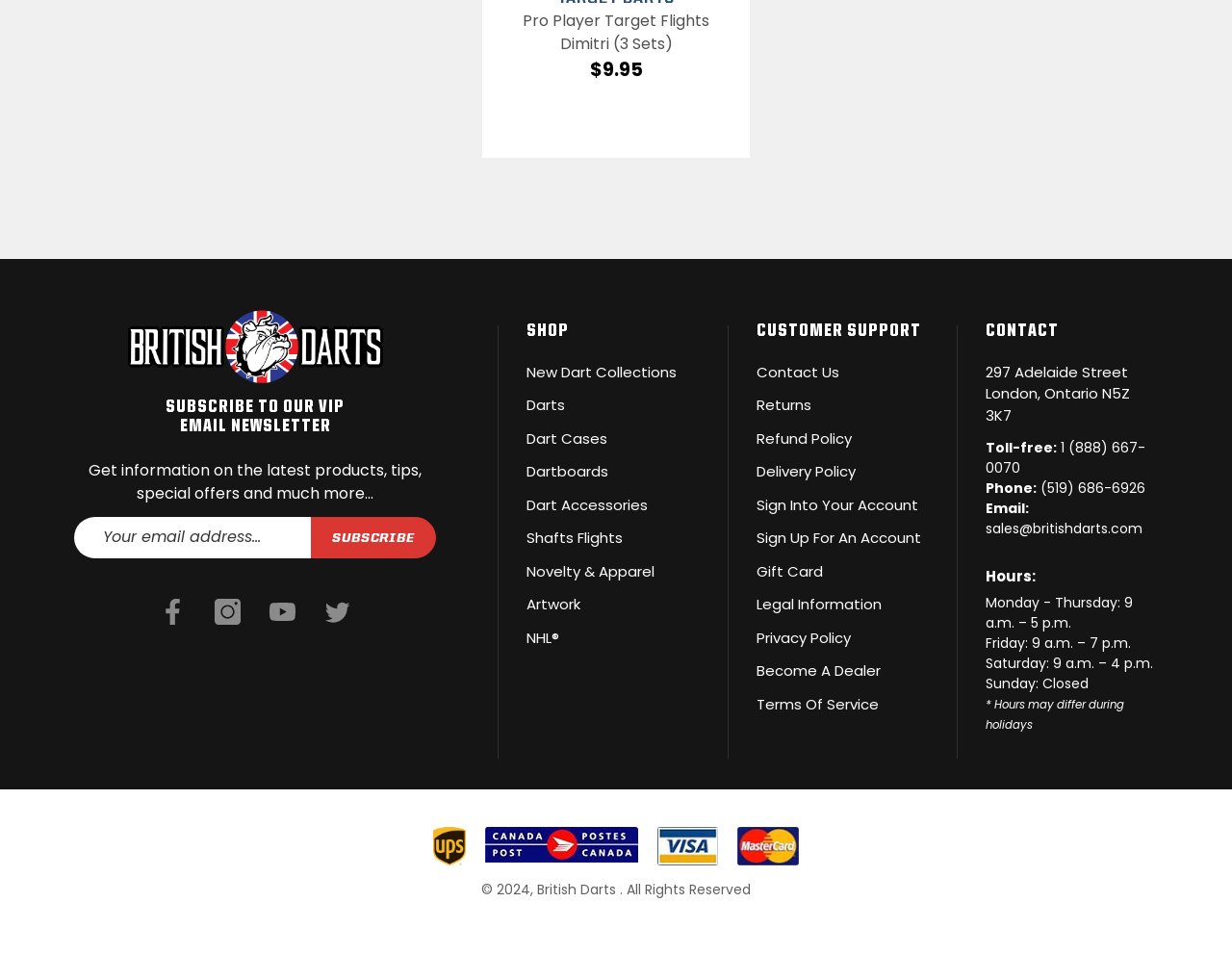From the screenshot, find the bounding box of the UI element matching this description: "New Dart Collections". Supply the bounding box coordinates in the form [left, top, right, bottom], each a float between 0 and 1.

[0.427, 0.373, 0.549, 0.408]